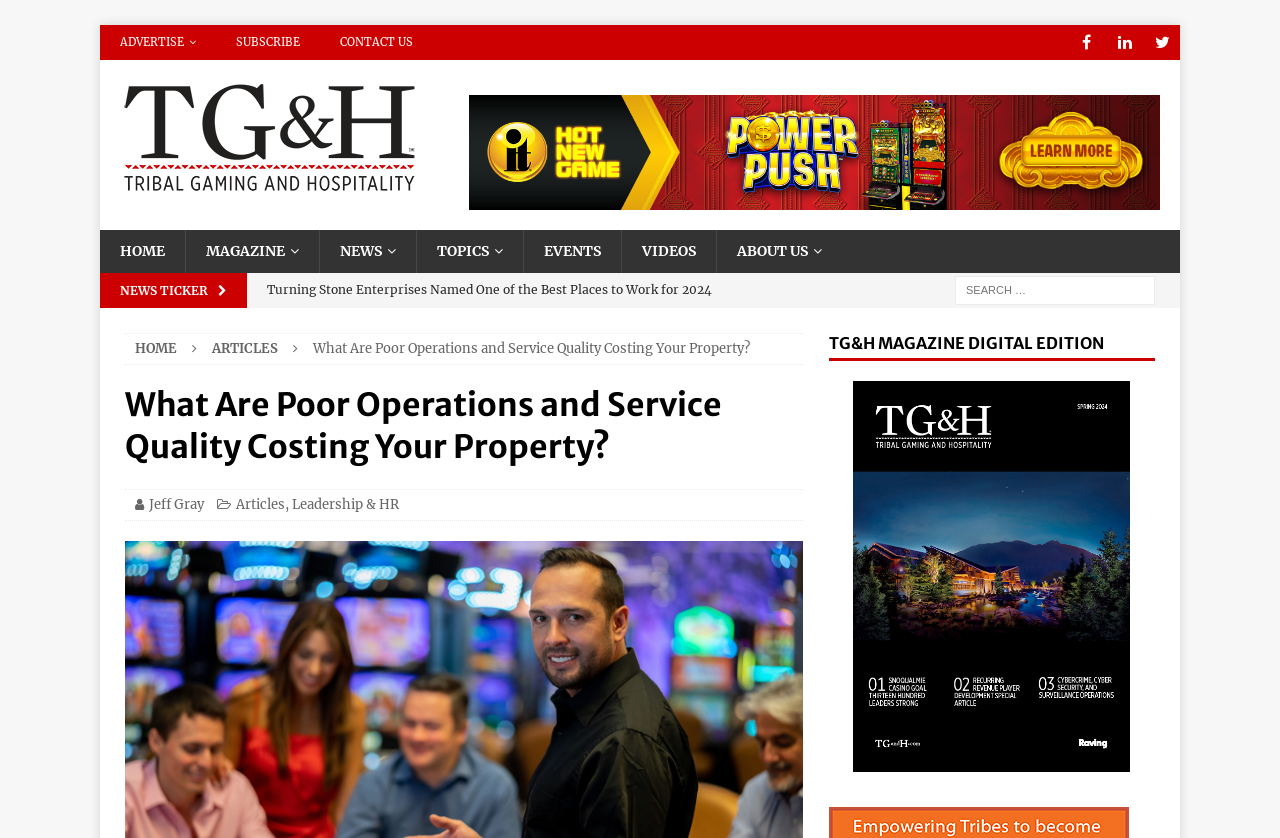Pinpoint the bounding box coordinates of the element you need to click to execute the following instruction: "Read the article about poor operations and service quality". The bounding box should be represented by four float numbers between 0 and 1, in the format [left, top, right, bottom].

[0.245, 0.405, 0.586, 0.425]